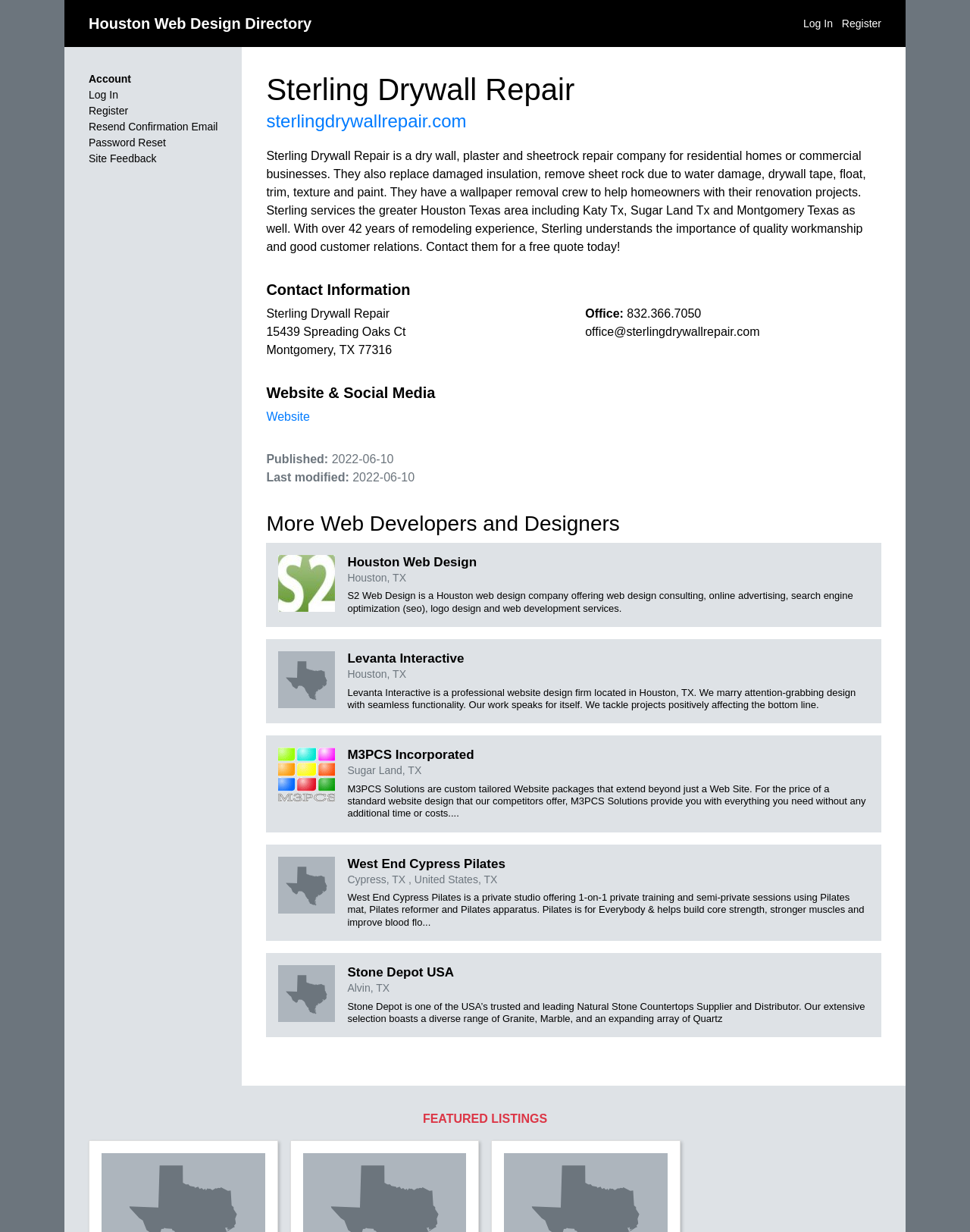Please find the bounding box coordinates for the clickable element needed to perform this instruction: "Visit the 'Sterling Drywall Repair' website".

[0.275, 0.09, 0.481, 0.106]